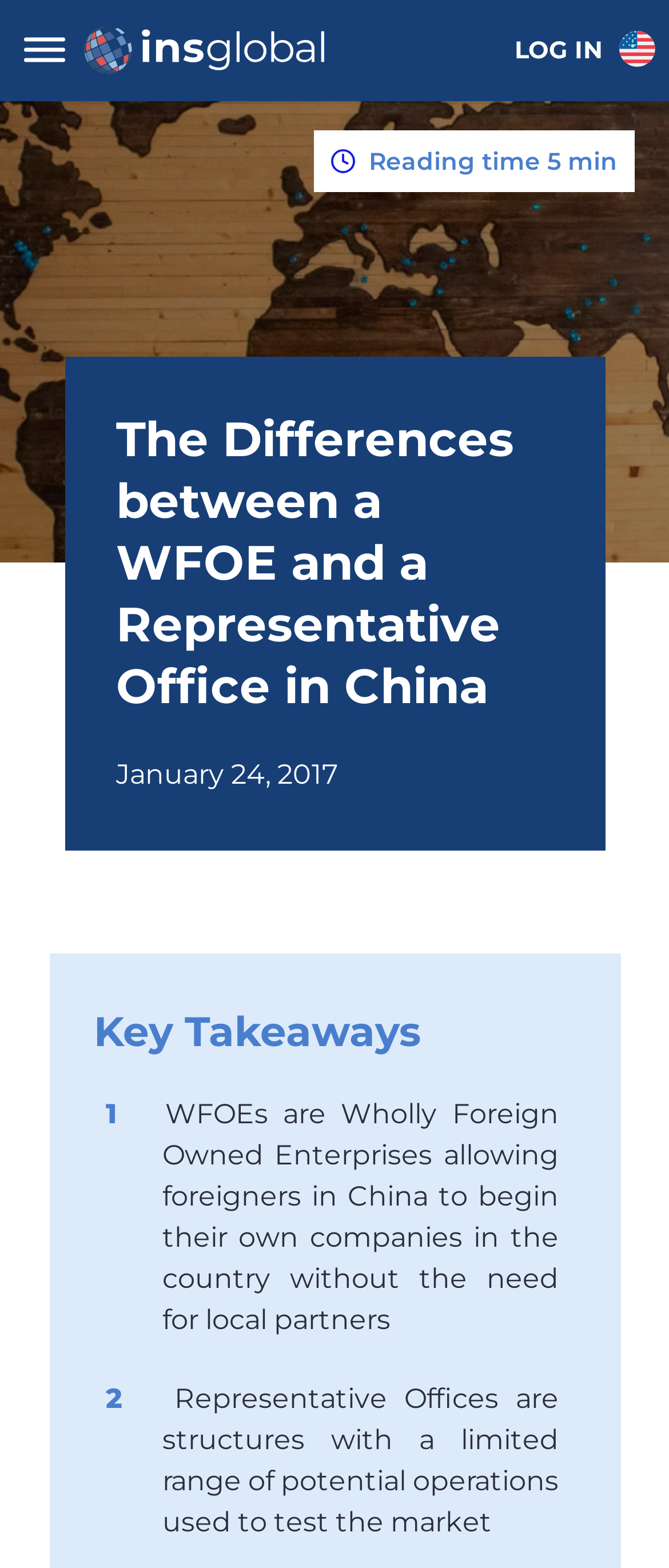What is the purpose of a Representative Office in China?
Please give a detailed and thorough answer to the question, covering all relevant points.

I found the purpose of a Representative Office in China by reading the StaticText element with the text 'Representative Offices are structures with a limited range of potential operations used to test the market' located at [0.235, 0.882, 0.835, 0.981].